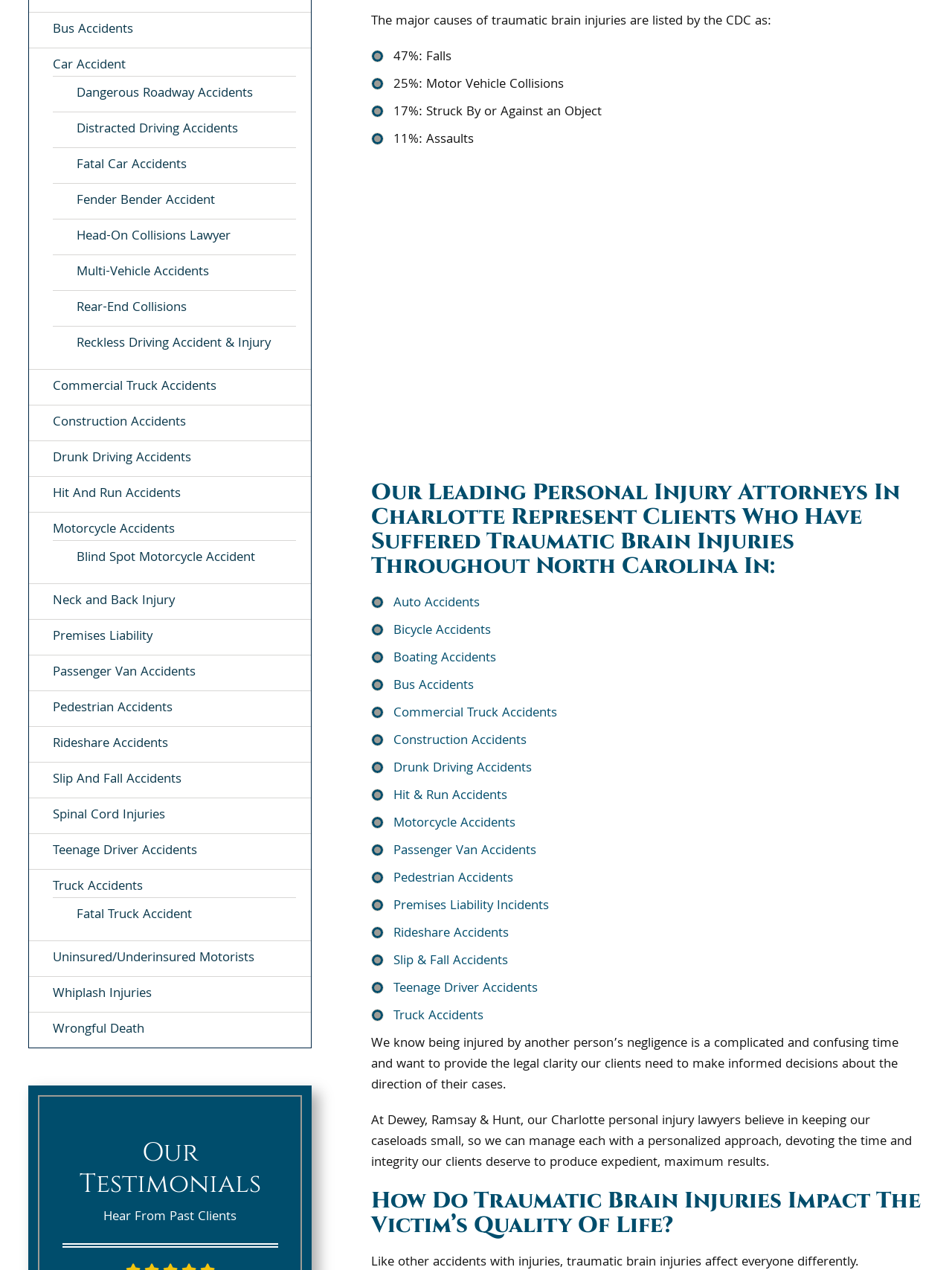Pinpoint the bounding box coordinates of the area that must be clicked to complete this instruction: "Click on Bus Accidents".

[0.056, 0.016, 0.311, 0.031]